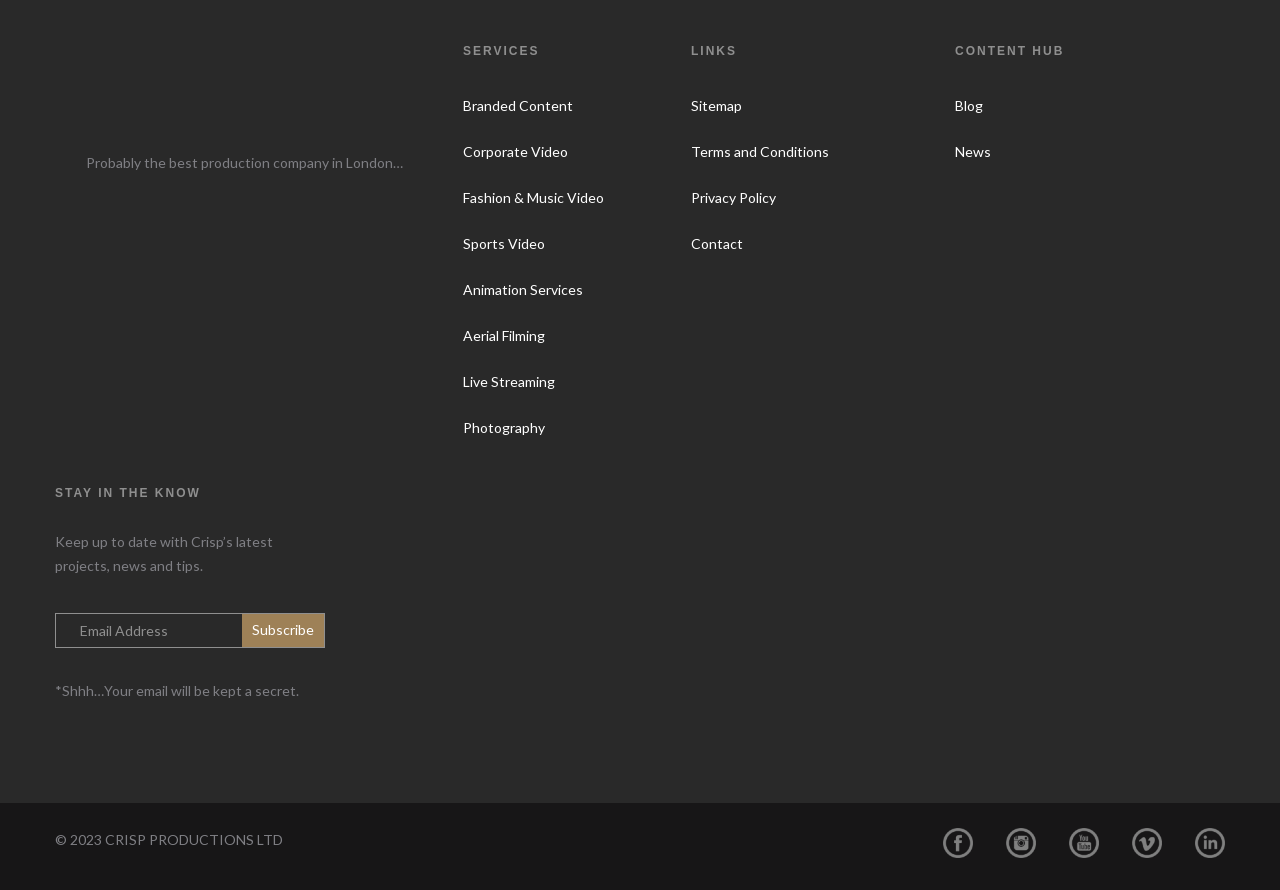What type of content is available in the Content Hub section?
Give a single word or phrase as your answer by examining the image.

Blog and News